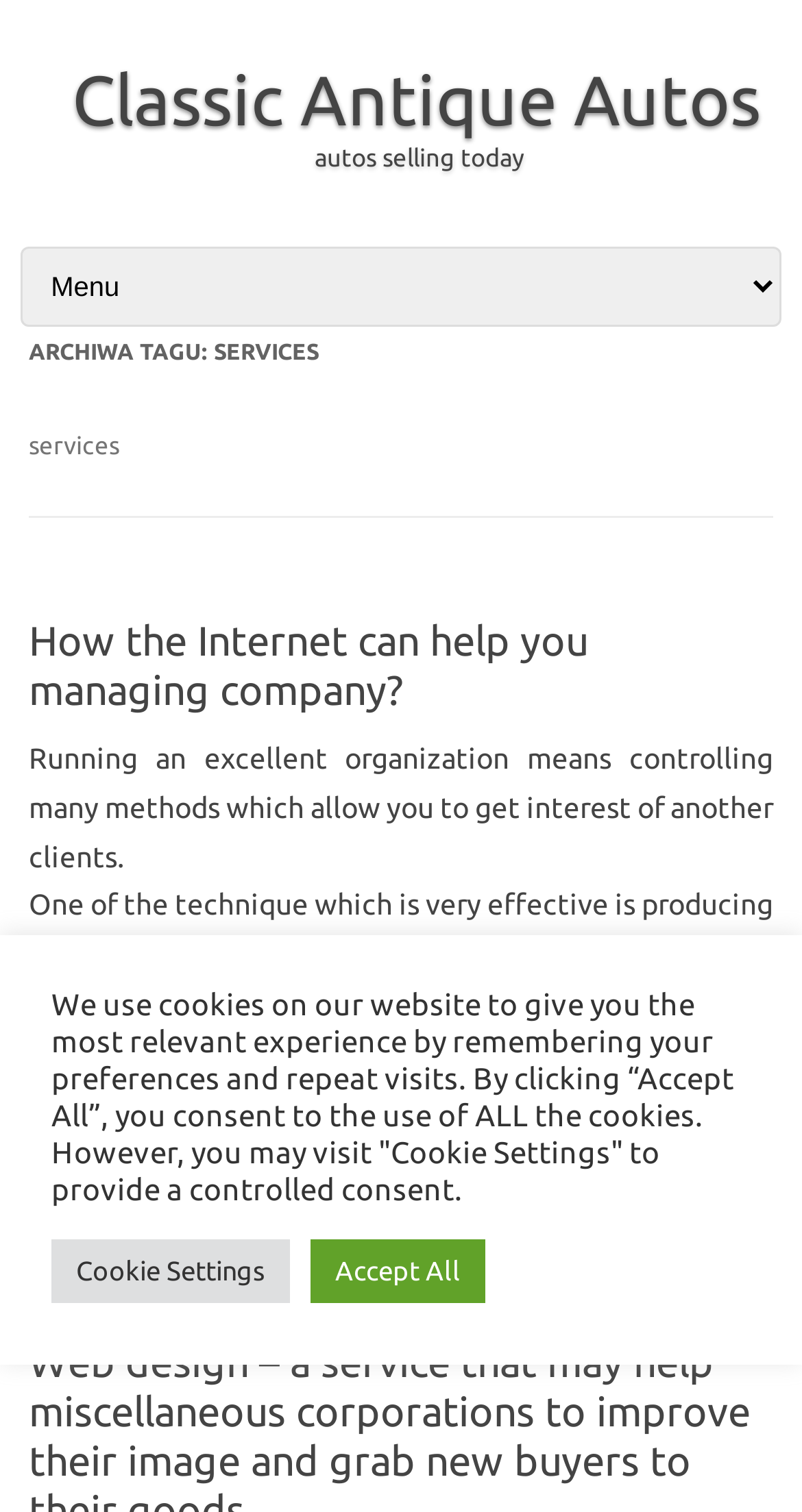Indicate the bounding box coordinates of the element that needs to be clicked to satisfy the following instruction: "read more about How the Internet can help you managing company". The coordinates should be four float numbers between 0 and 1, i.e., [left, top, right, bottom].

[0.036, 0.408, 0.733, 0.472]